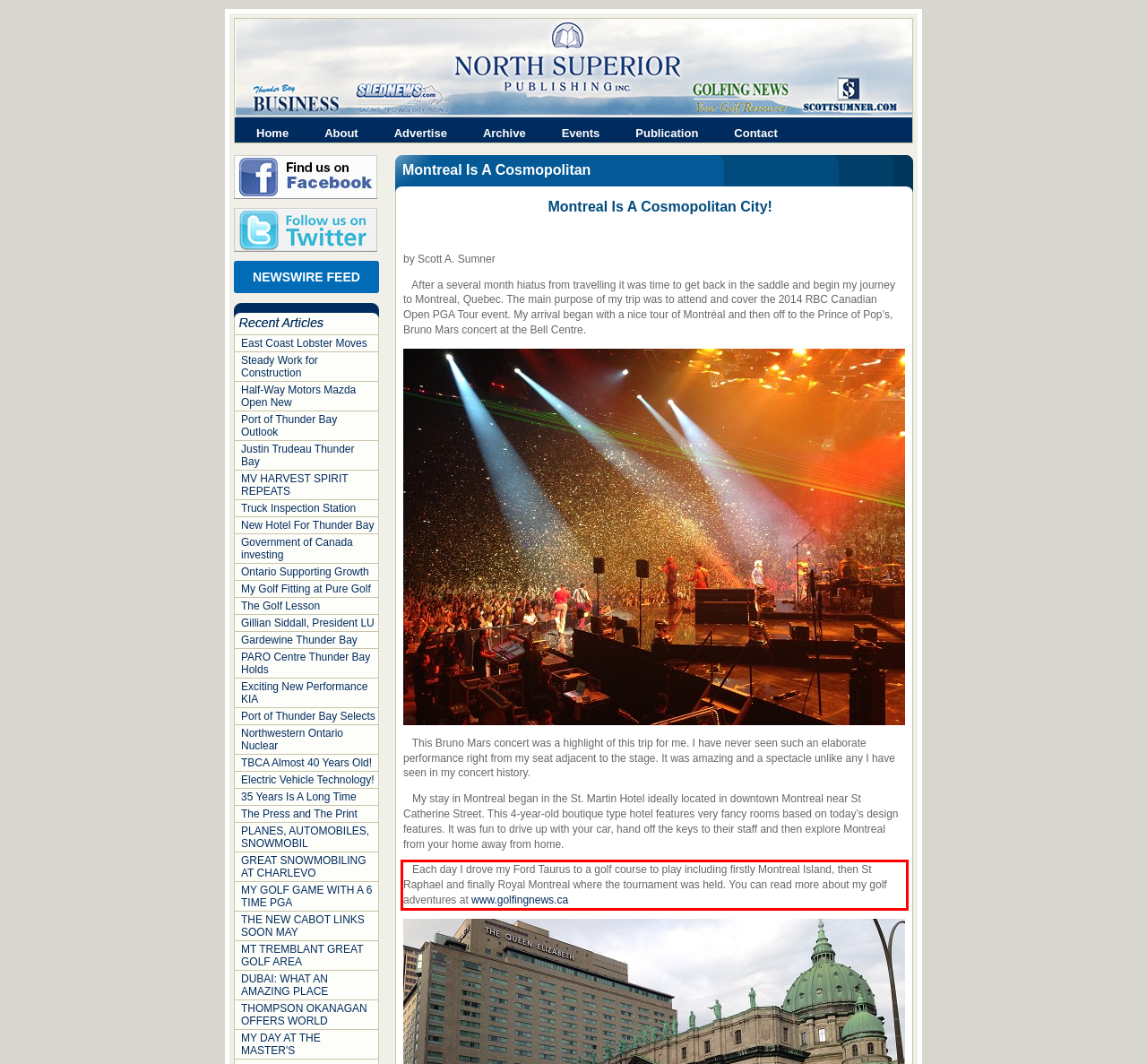In the screenshot of the webpage, find the red bounding box and perform OCR to obtain the text content restricted within this red bounding box.

Each day I drove my Ford Taurus to a golf course to play including firstly Montreal Island, then St Raphael and finally Royal Montreal where the tournament was held. You can read more about my golf adventures at www.golfingnews.ca